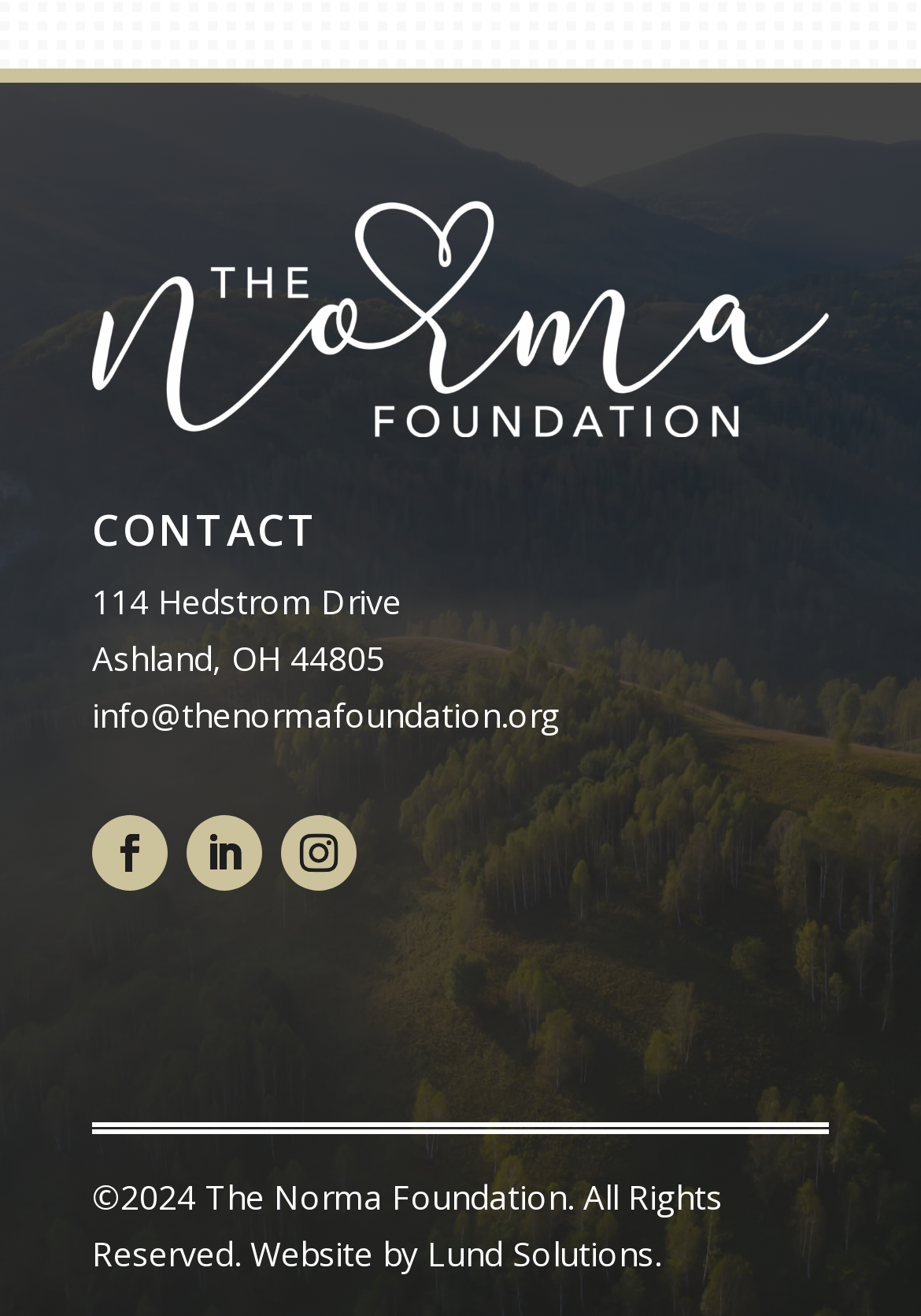Please provide a comprehensive response to the question based on the details in the image: What is the year of copyright?

I found the year of copyright by looking at the static text element with ID 123, which contains the year as its text content.